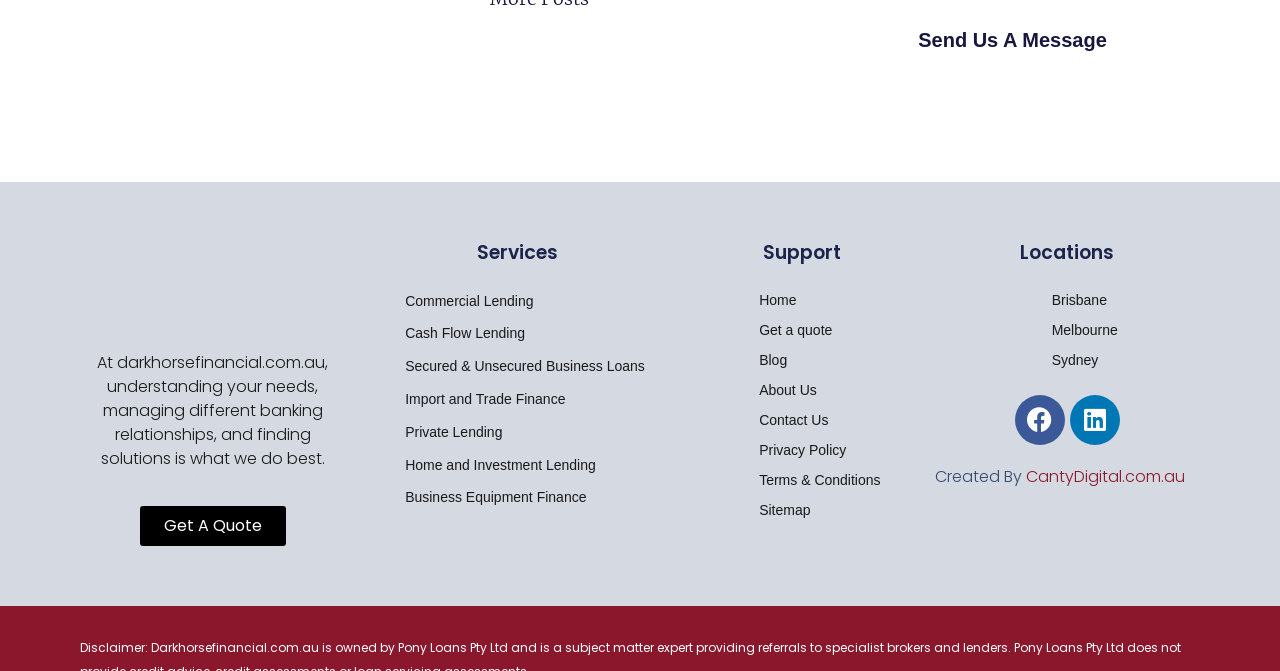Can you find the bounding box coordinates of the area I should click to execute the following instruction: "Contact Us"?

[0.585, 0.603, 0.696, 0.648]